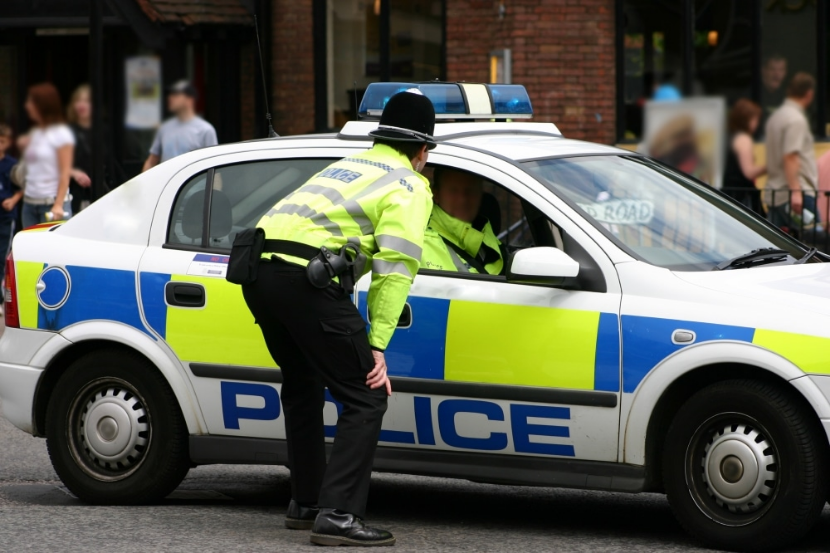Respond with a single word or phrase:
What is the color of the police officer's uniform?

Bright yellow and black